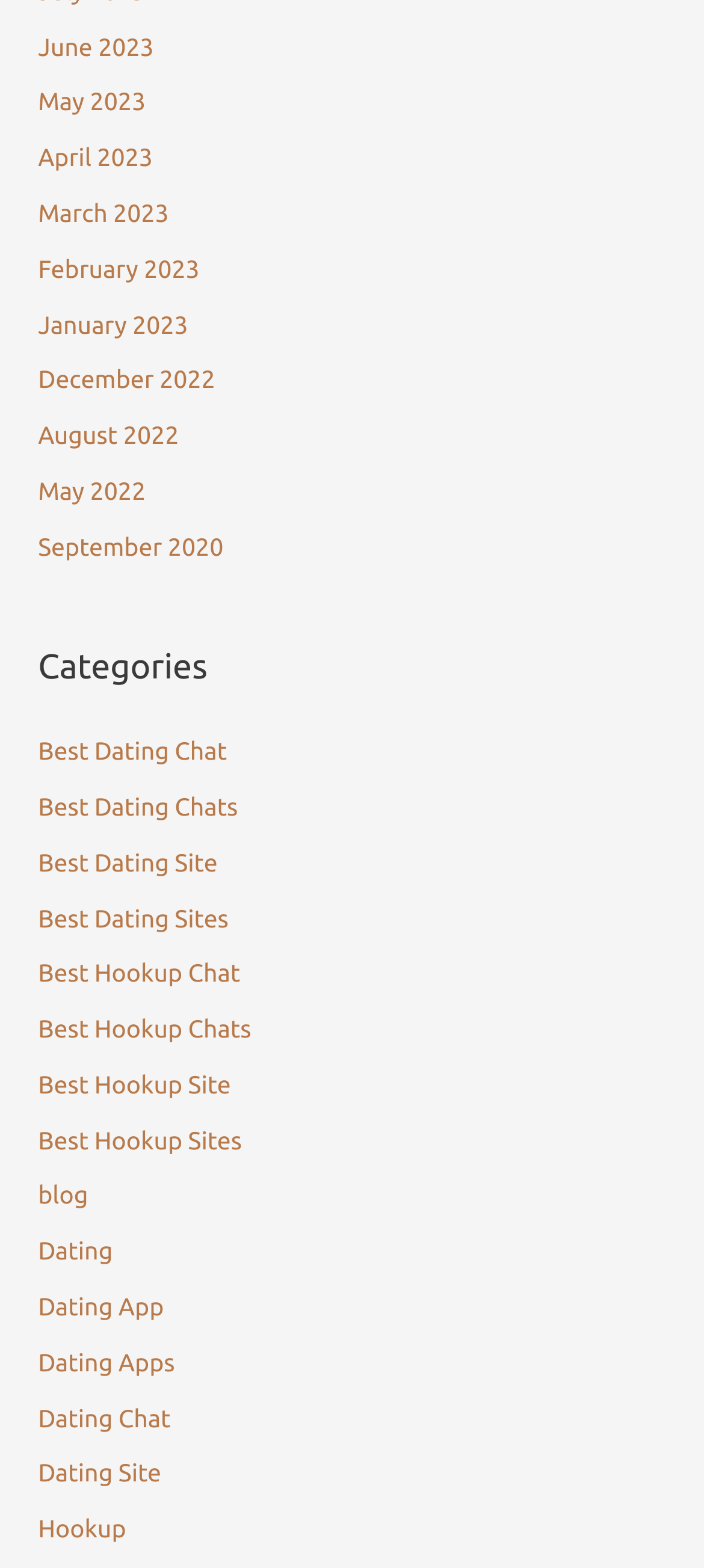Given the element description "Dating Apps", identify the bounding box of the corresponding UI element.

[0.054, 0.859, 0.248, 0.878]